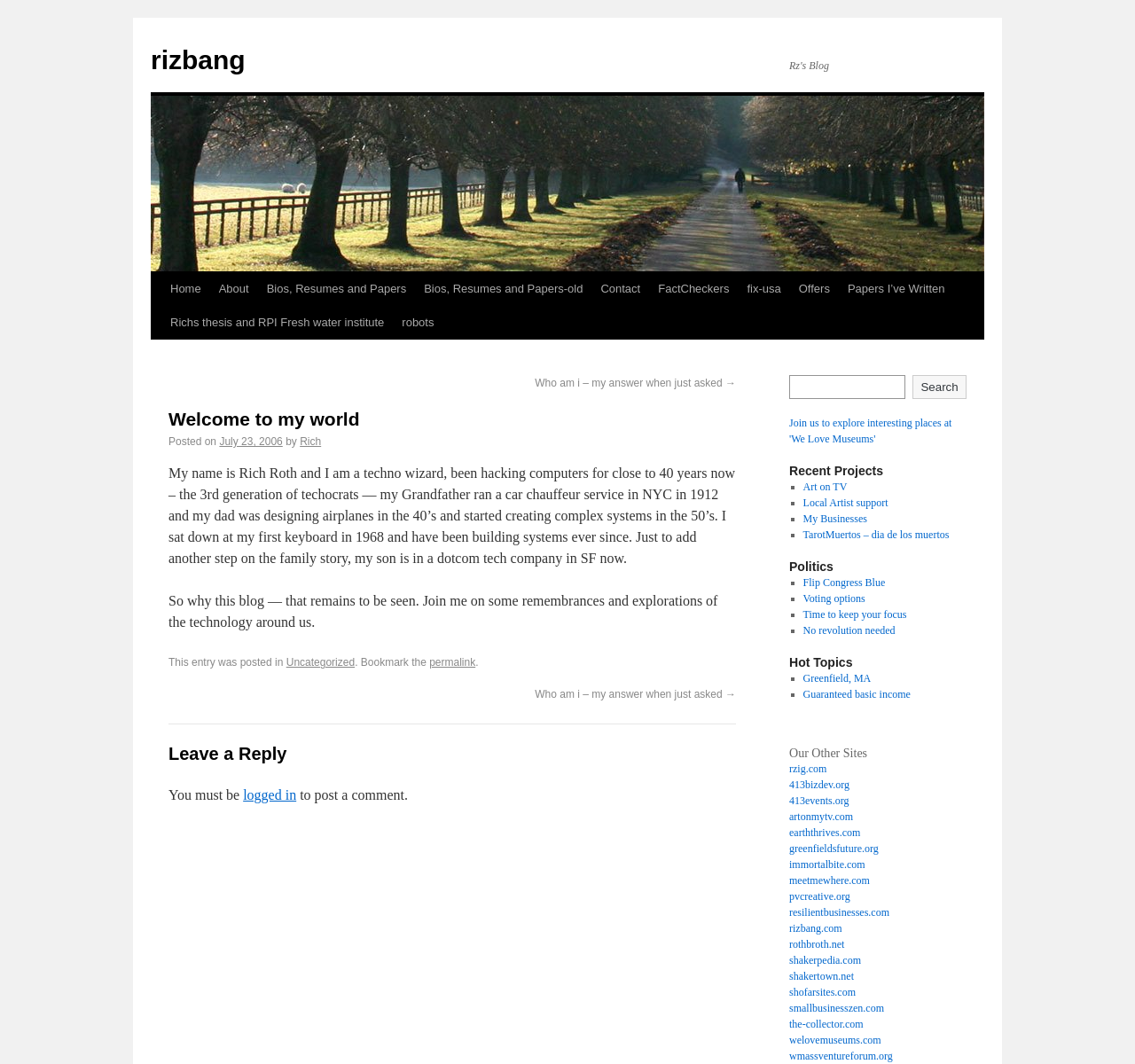Identify the bounding box coordinates of the section to be clicked to complete the task described by the following instruction: "Click on the 'permalink' link". The coordinates should be four float numbers between 0 and 1, formatted as [left, top, right, bottom].

[0.378, 0.617, 0.419, 0.629]